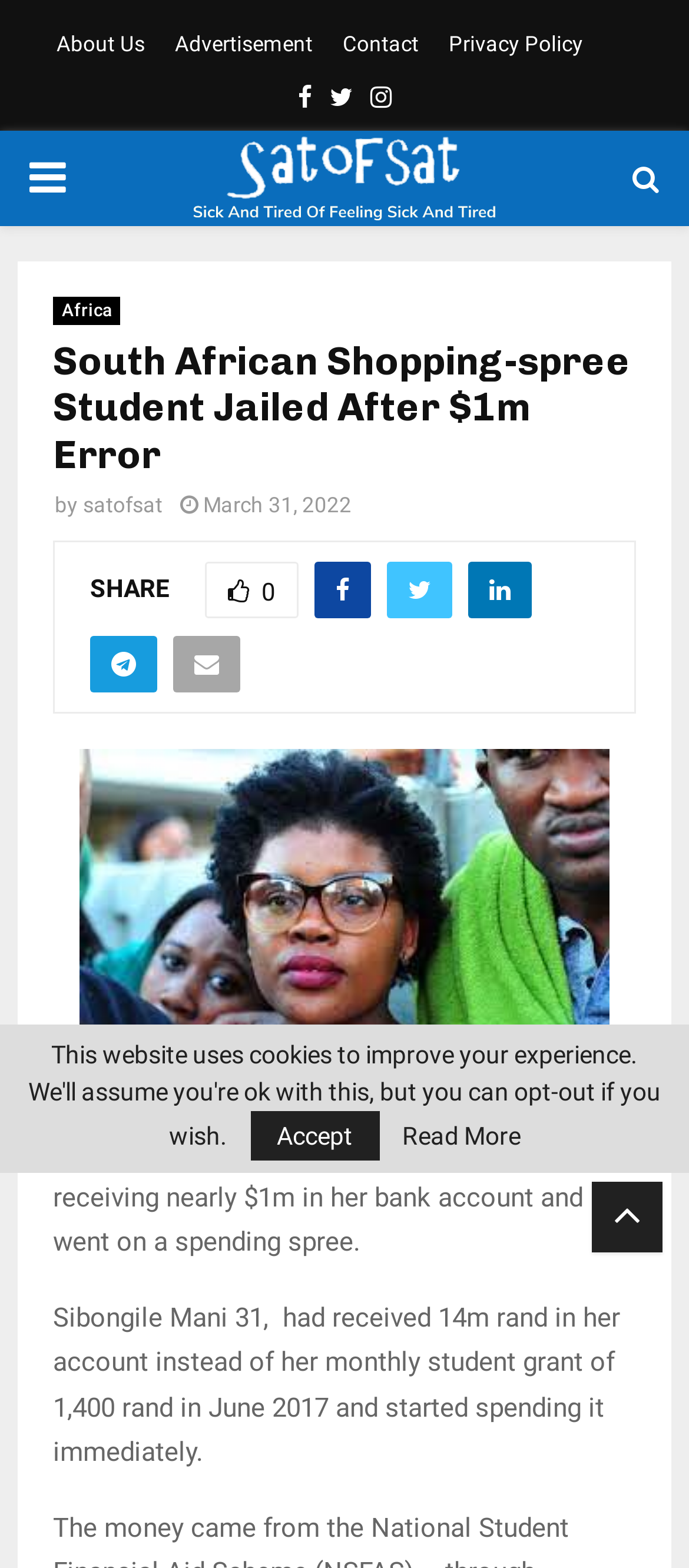Please determine the bounding box coordinates for the element that should be clicked to follow these instructions: "Read the article".

[0.077, 0.696, 0.918, 0.802]